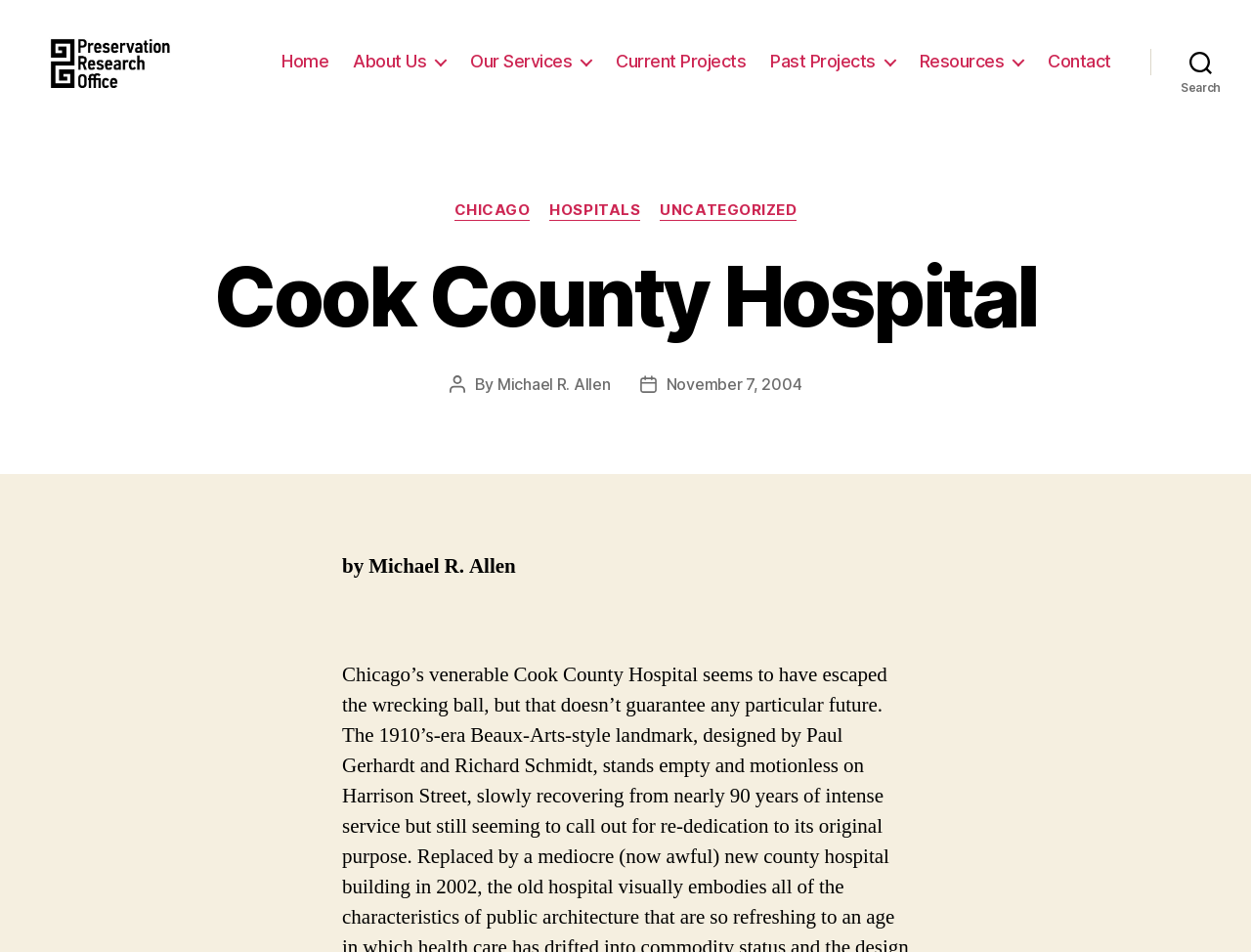Who is the author of the post?
Answer the question with a single word or phrase derived from the image.

Michael R. Allen